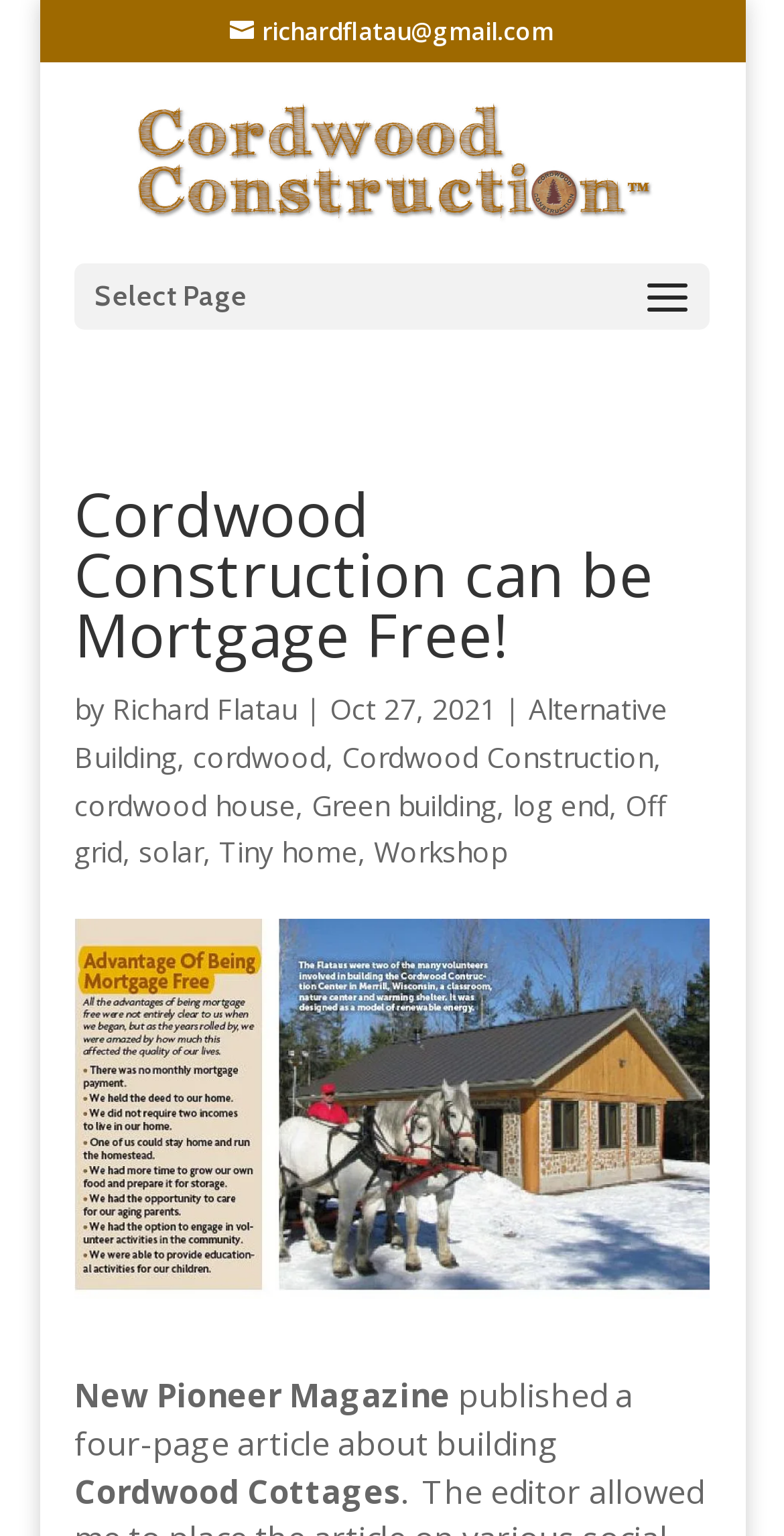Can you locate the main headline on this webpage and provide its text content?

Cordwood Construction can be Mortgage Free!